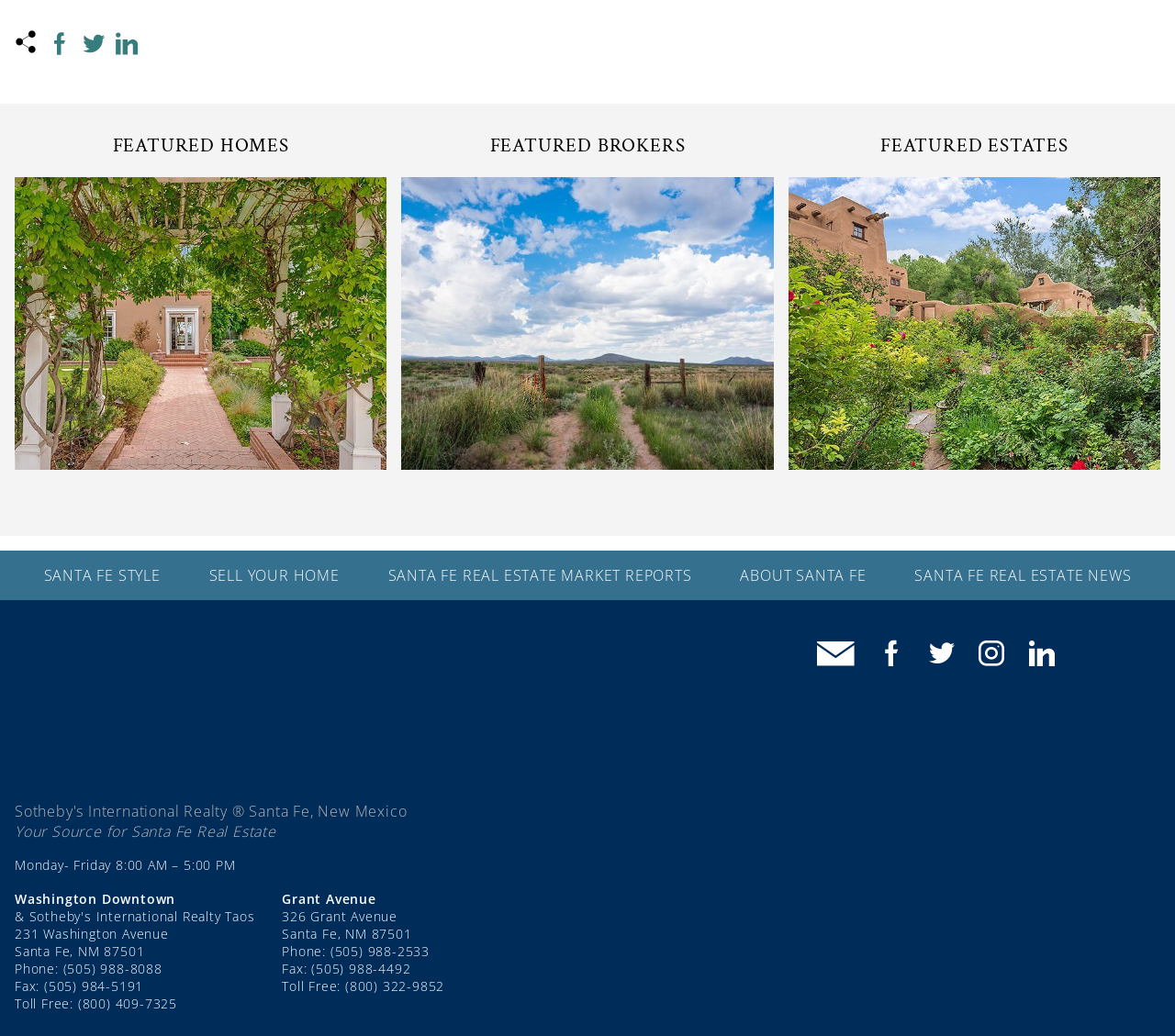Provide the bounding box coordinates of the HTML element this sentence describes: "About Santa Fe". The bounding box coordinates consist of four float numbers between 0 and 1, i.e., [left, top, right, bottom].

[0.63, 0.546, 0.737, 0.565]